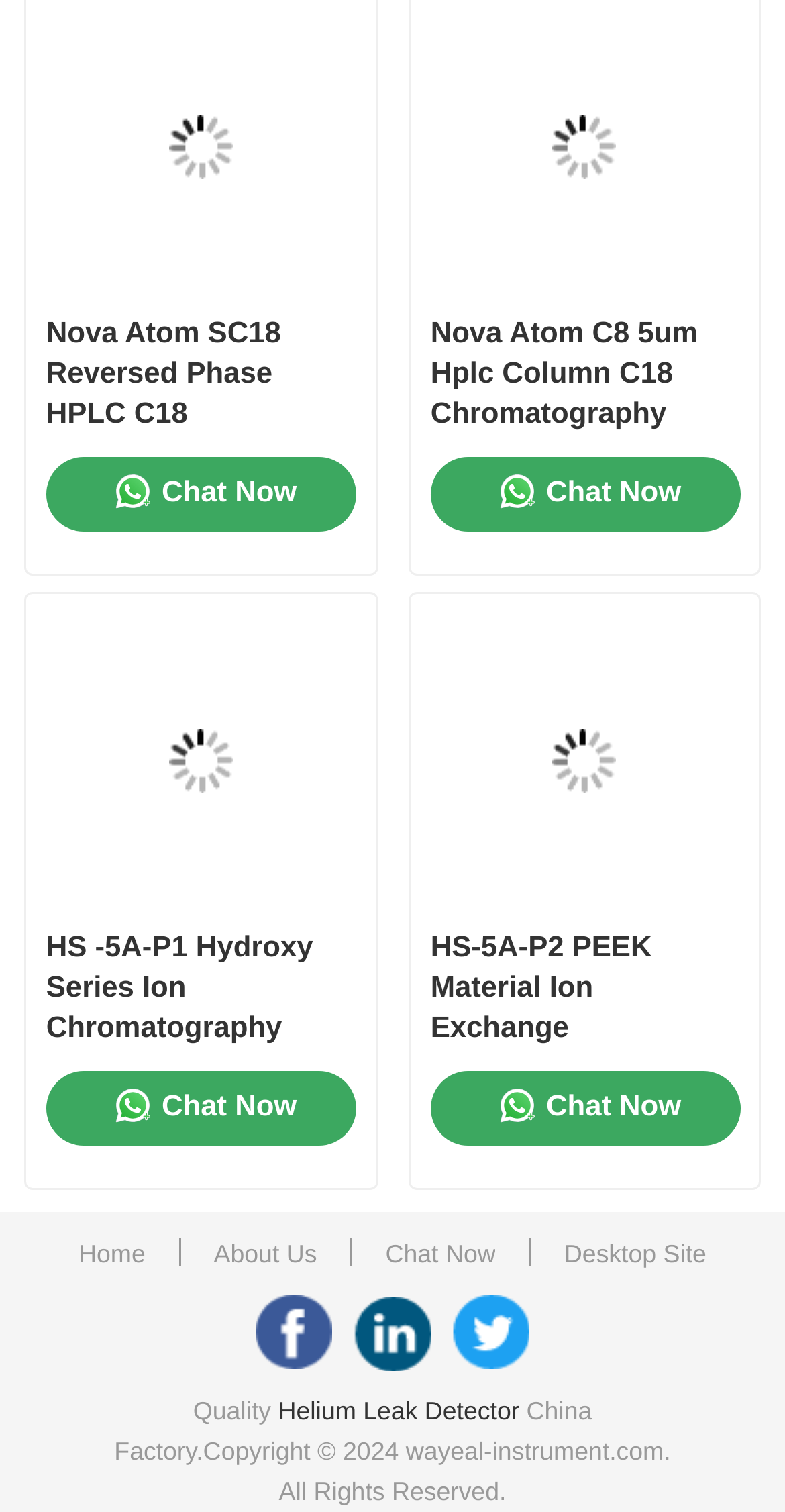Please find the bounding box coordinates of the element that must be clicked to perform the given instruction: "Select an option from the combobox". The coordinates should be four float numbers from 0 to 1, i.e., [left, top, right, bottom].

[0.407, 0.823, 0.593, 0.845]